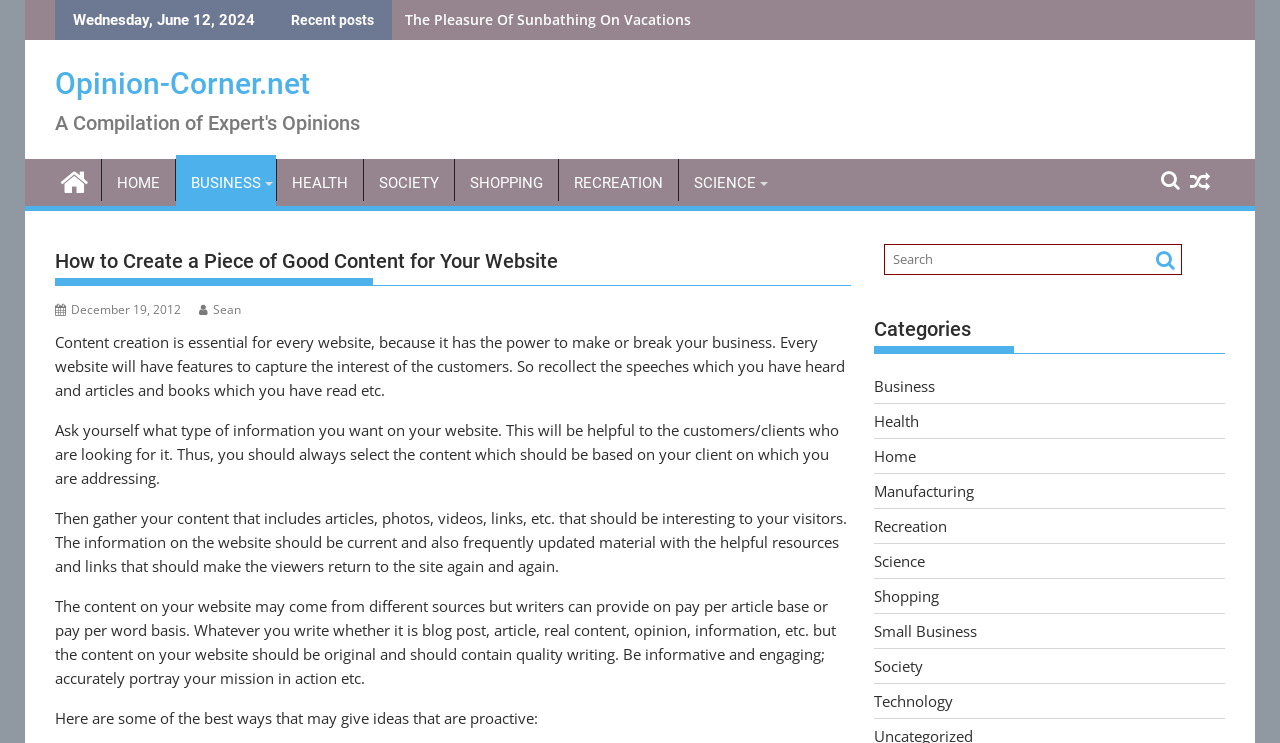Provide the text content of the webpage's main heading.

How to Create a Piece of Good Content for Your Website